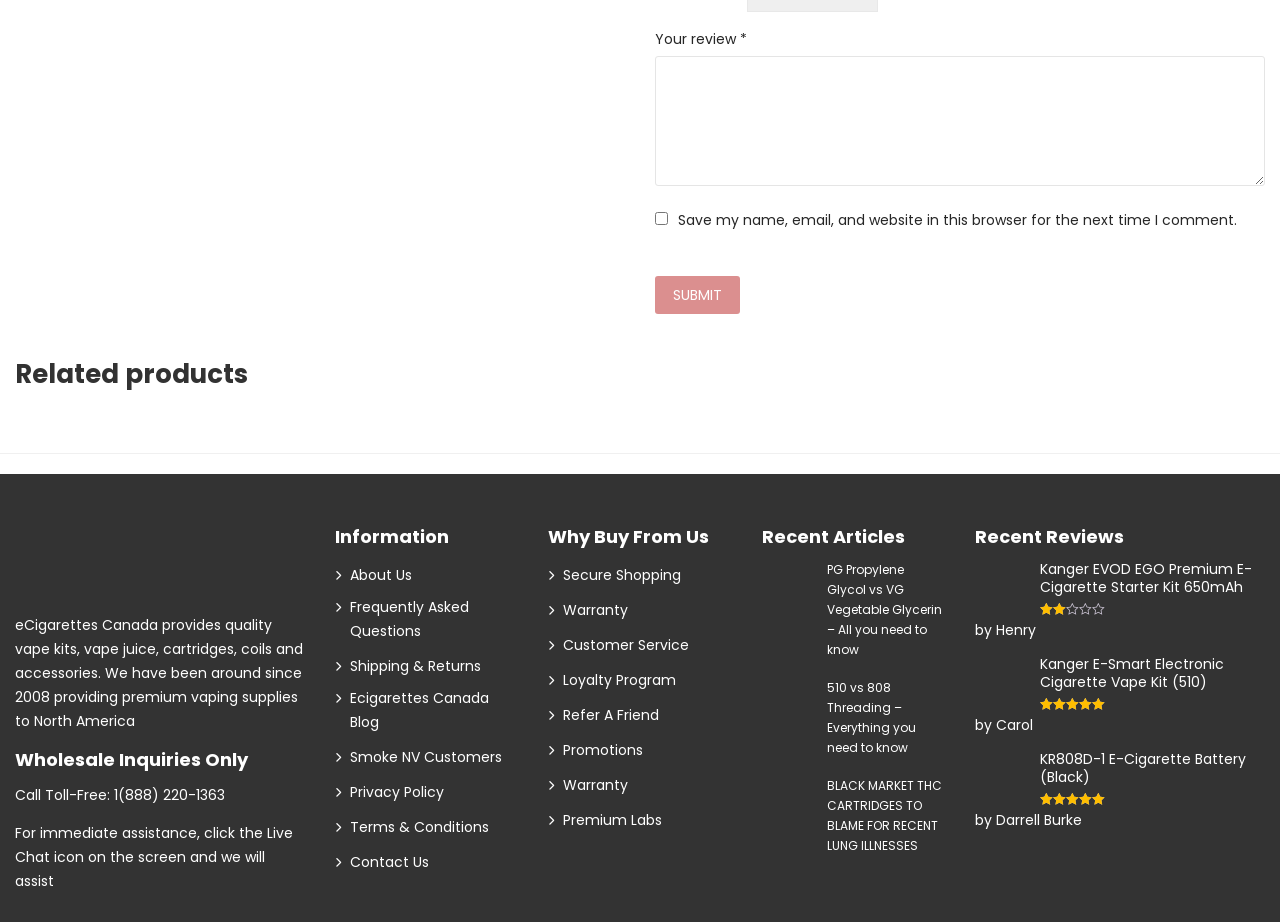Please give the bounding box coordinates of the area that should be clicked to fulfill the following instruction: "Write a review". The coordinates should be in the format of four float numbers from 0 to 1, i.e., [left, top, right, bottom].

[0.512, 0.061, 0.988, 0.202]